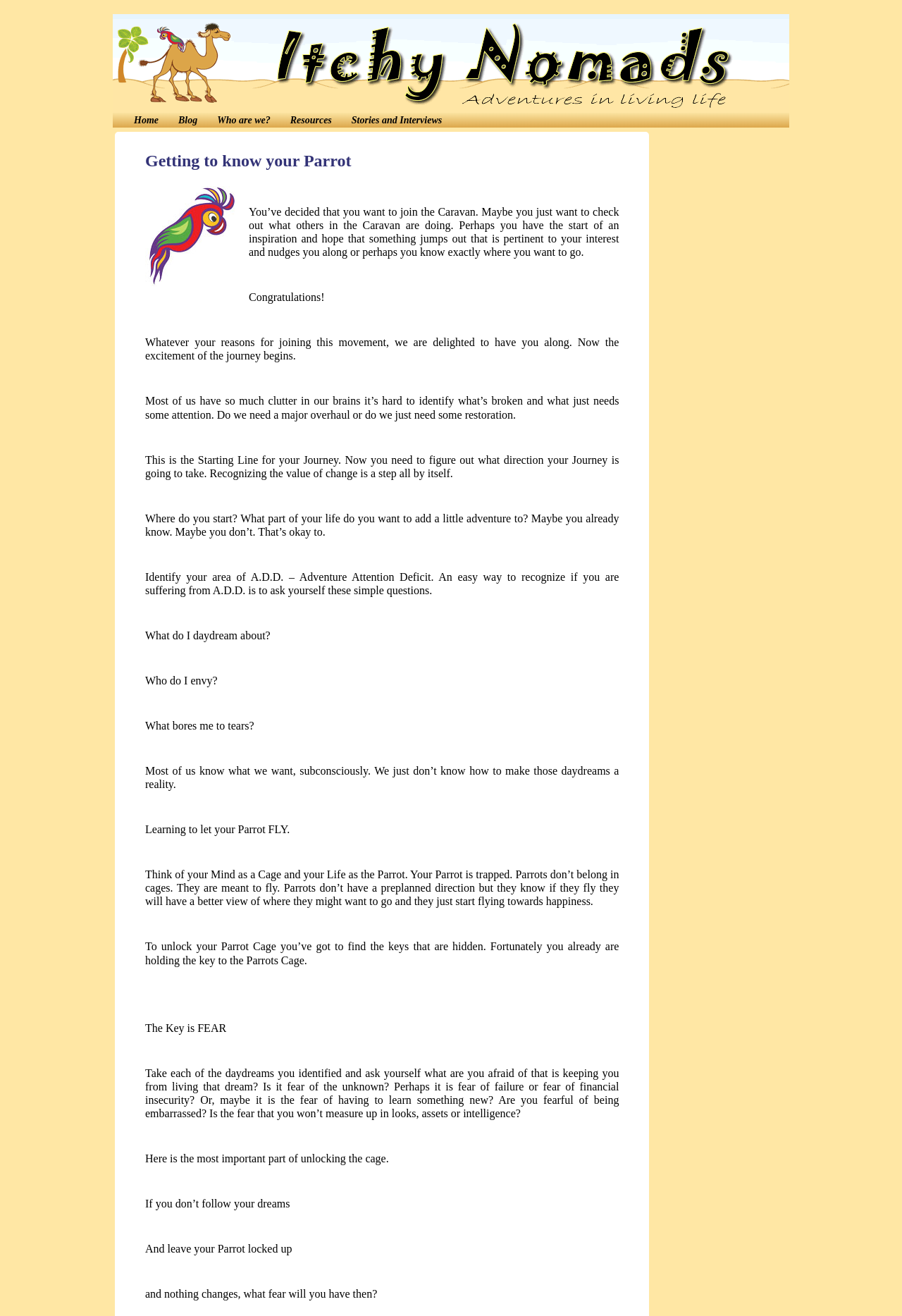Identify the main heading of the webpage and provide its text content.

Getting to know your Parrot